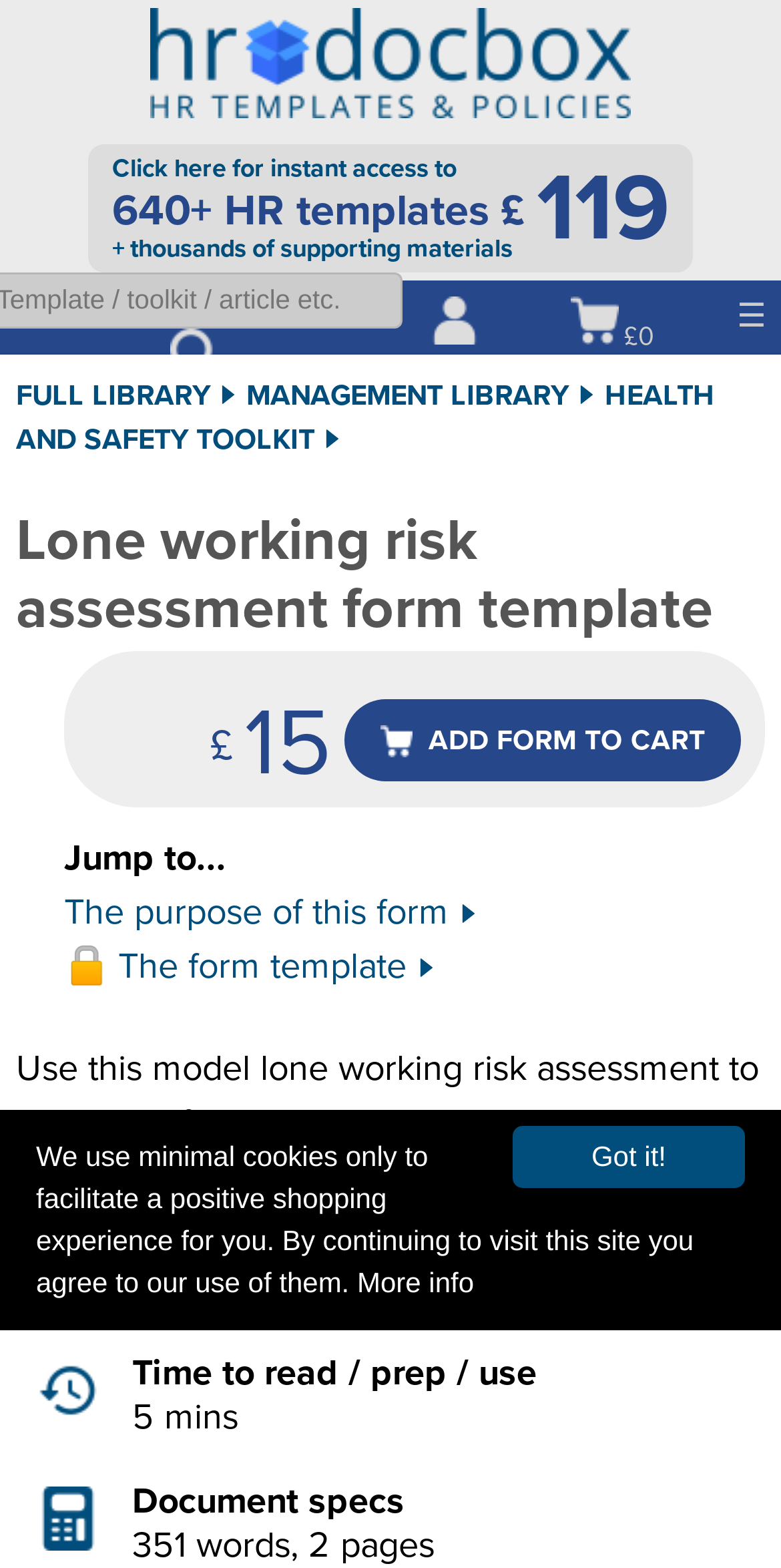Answer the following inquiry with a single word or phrase:
How many pages does the form template have?

2 pages